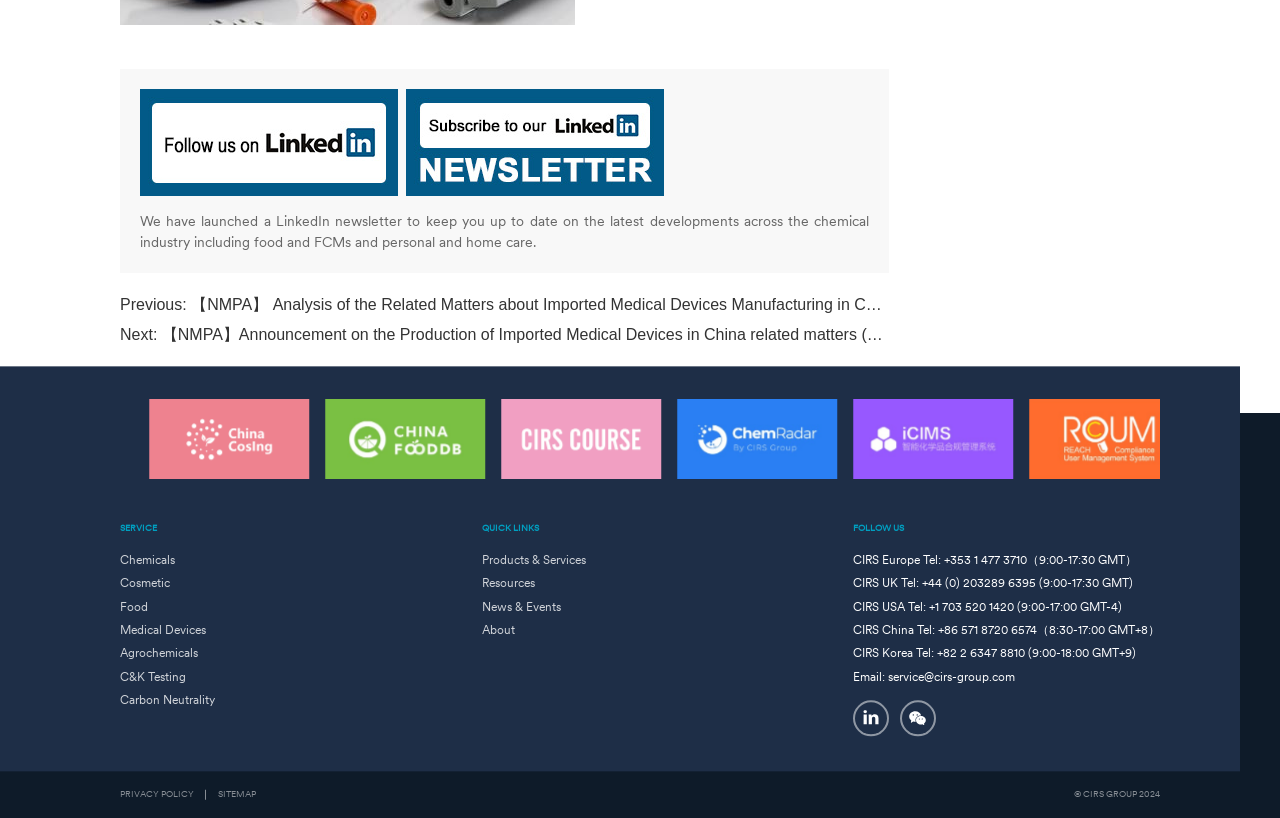Locate the coordinates of the bounding box for the clickable region that fulfills this instruction: "Contact CIRS Europe".

[0.666, 0.675, 0.888, 0.694]